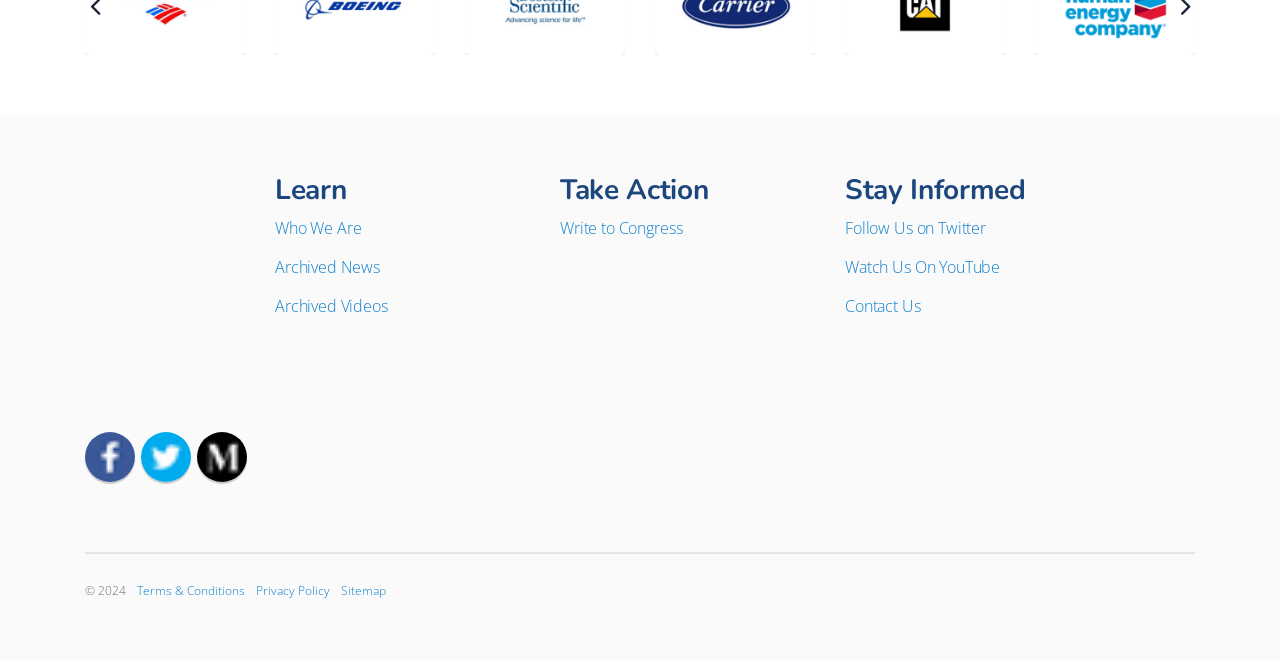What social media platforms can I follow ACT on Tax Reform on?
Using the image provided, answer with just one word or phrase.

Twitter, YouTube